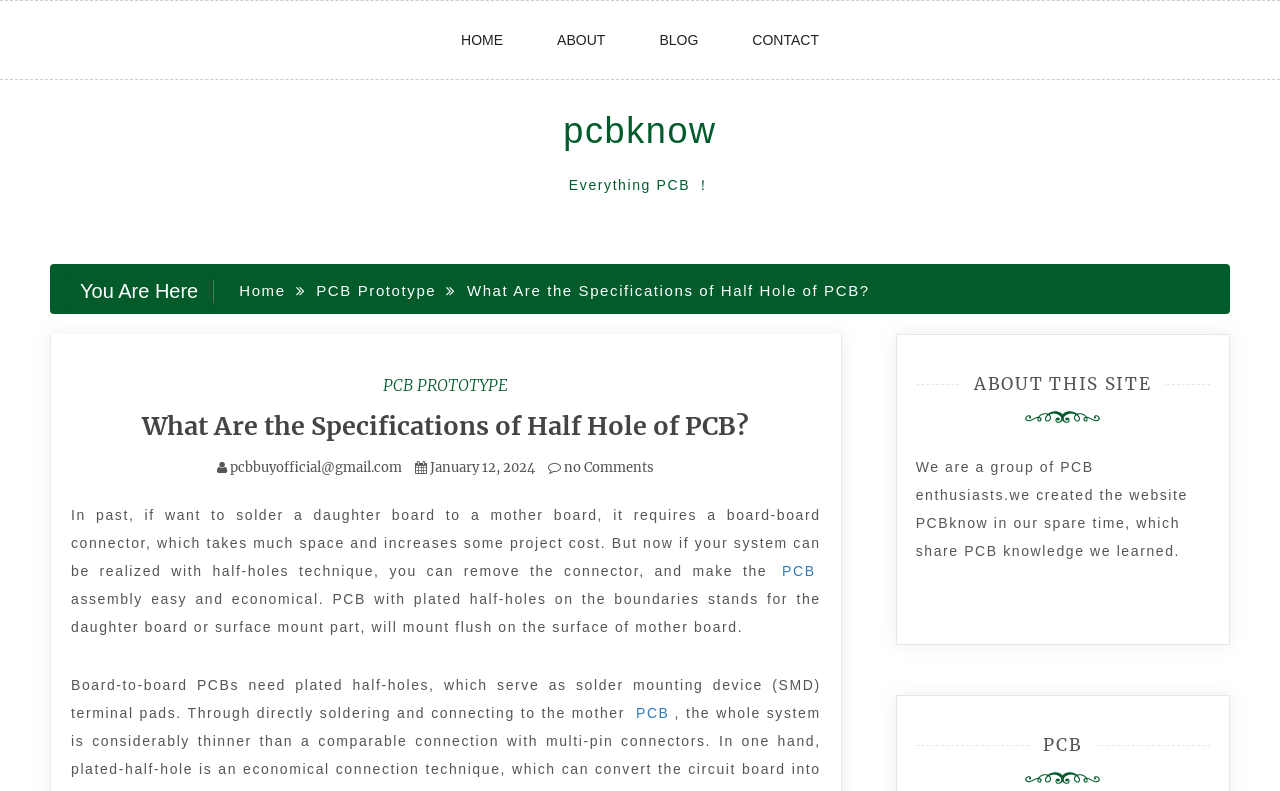Find the bounding box coordinates of the UI element according to this description: "Blog".

[0.496, 0.001, 0.564, 0.1]